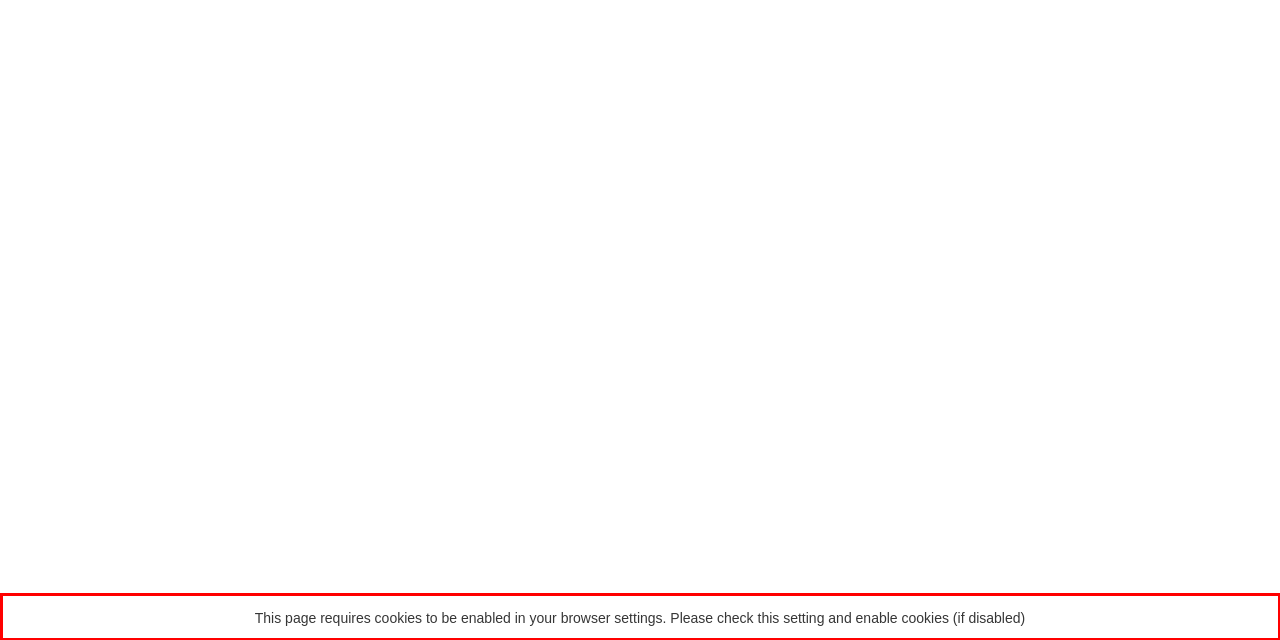Please perform OCR on the text within the red rectangle in the webpage screenshot and return the text content.

This page requires cookies to be enabled in your browser settings. Please check this setting and enable cookies (if disabled)